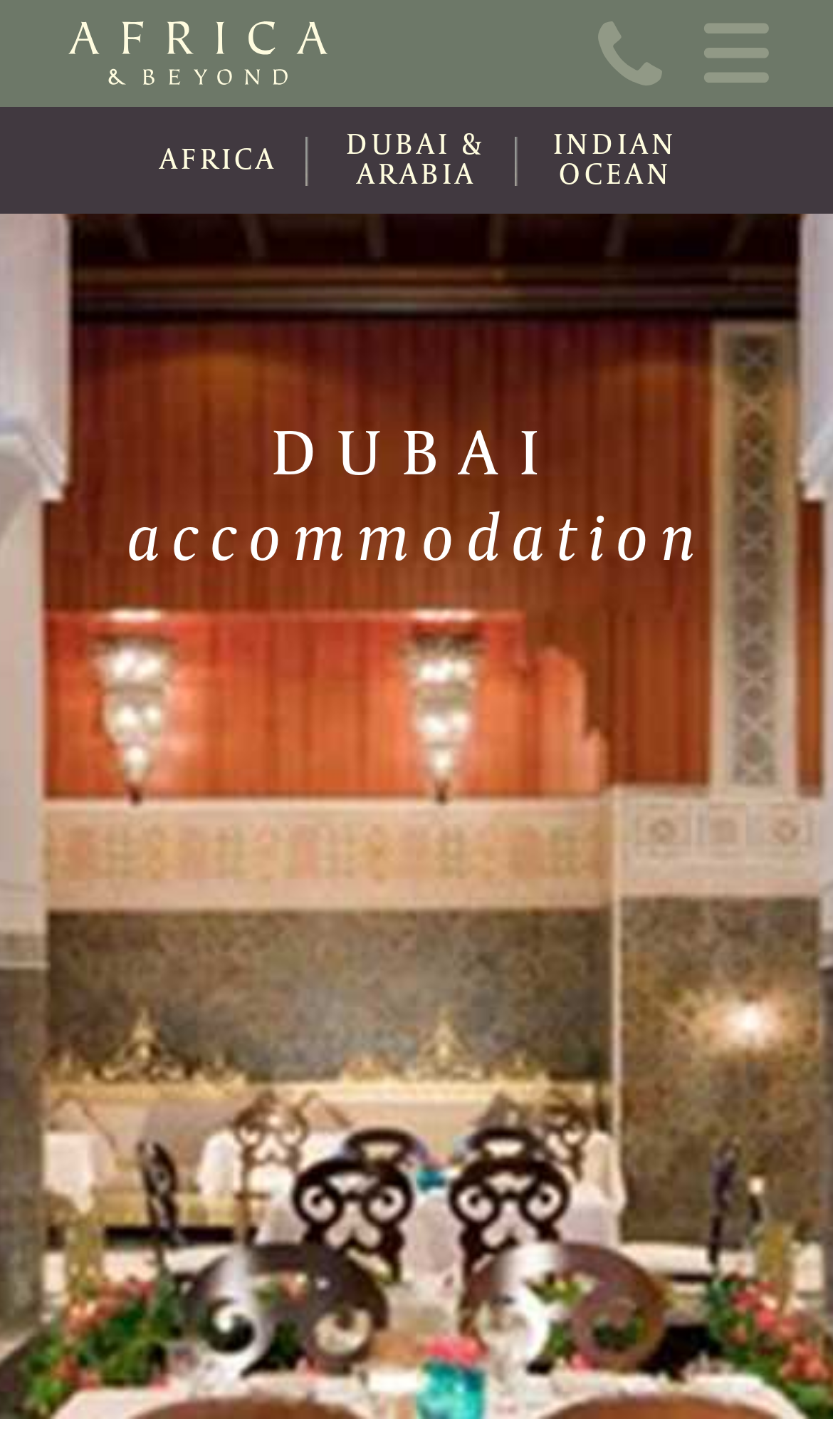Bounding box coordinates are specified in the format (top-left x, top-left y, bottom-right x, bottom-right y). All values are floating point numbers bounded between 0 and 1. Please provide the bounding box coordinate of the region this sentence describes: Travel Information

[0.077, 0.216, 0.923, 0.288]